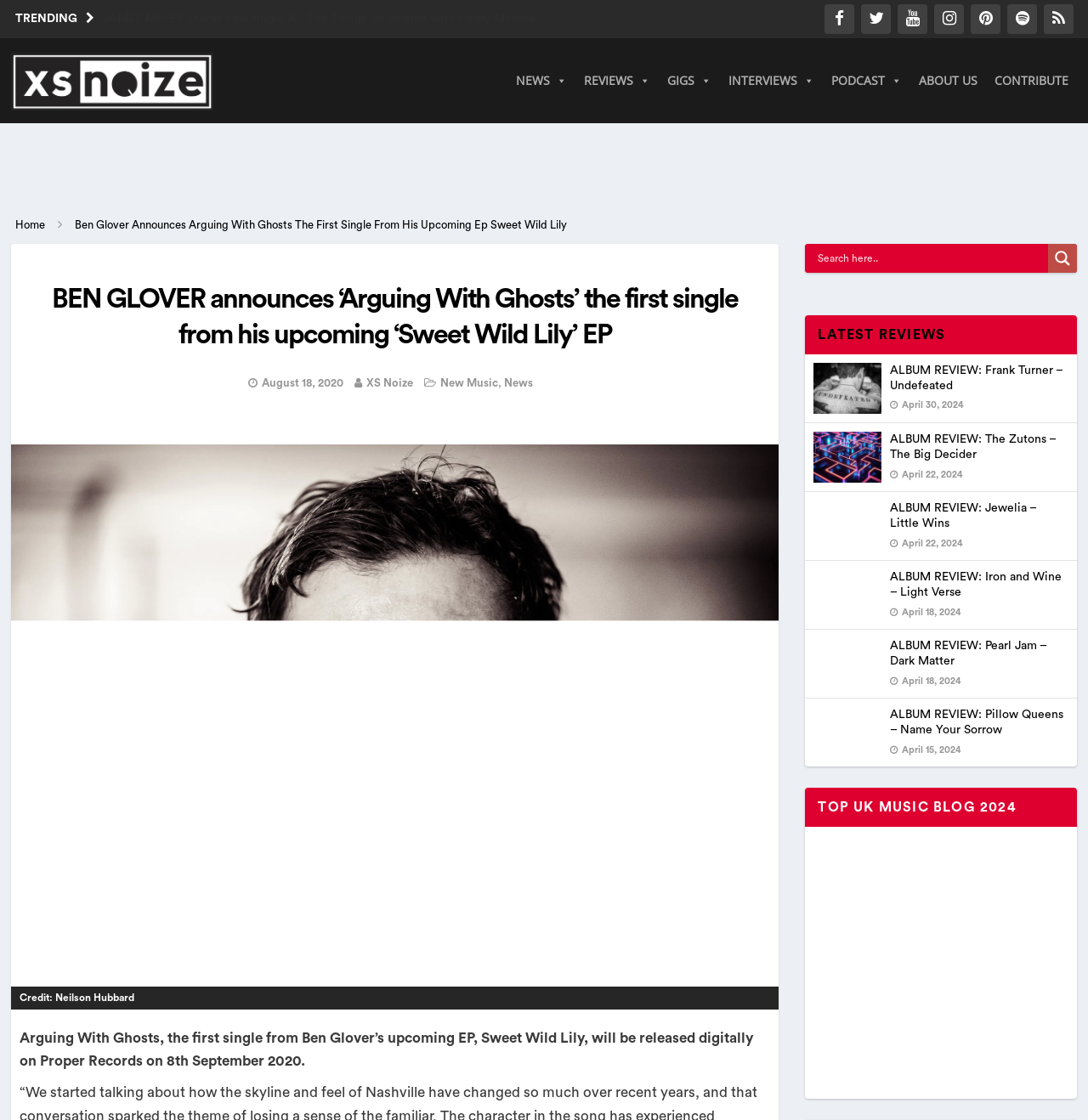Give a succinct answer to this question in a single word or phrase: 
What is the badge displayed at the bottom of the webpage?

VuelioTop10Badge2024